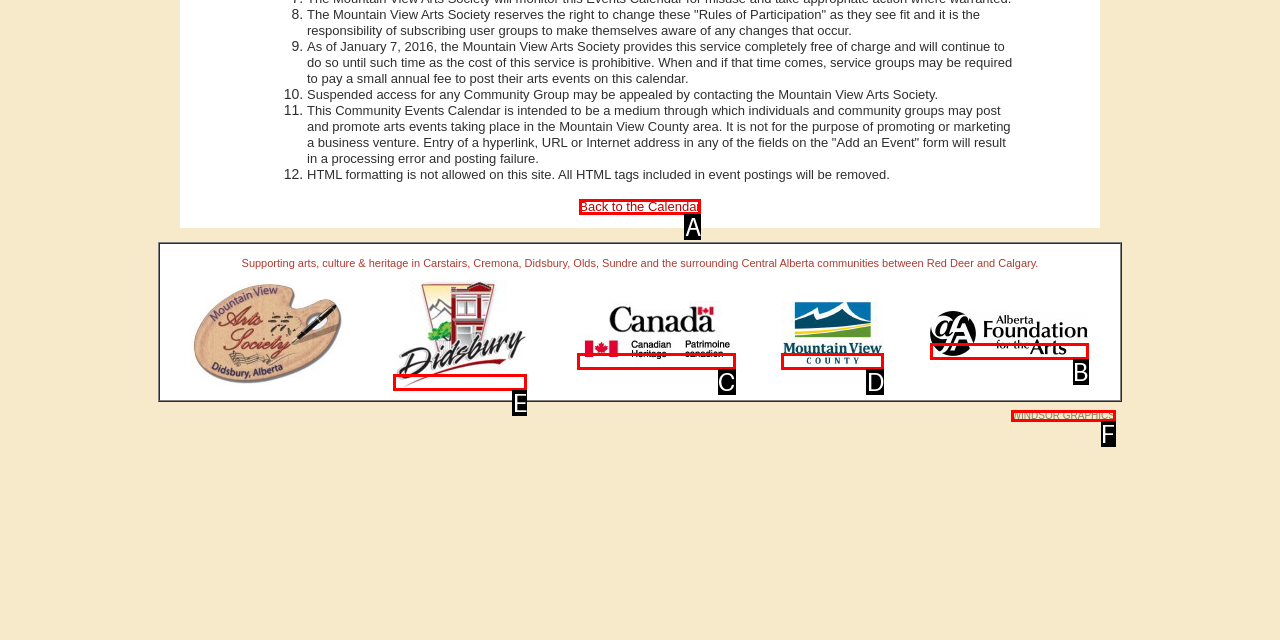From the options presented, which lettered element matches this description: Back to the Calendar
Reply solely with the letter of the matching option.

A